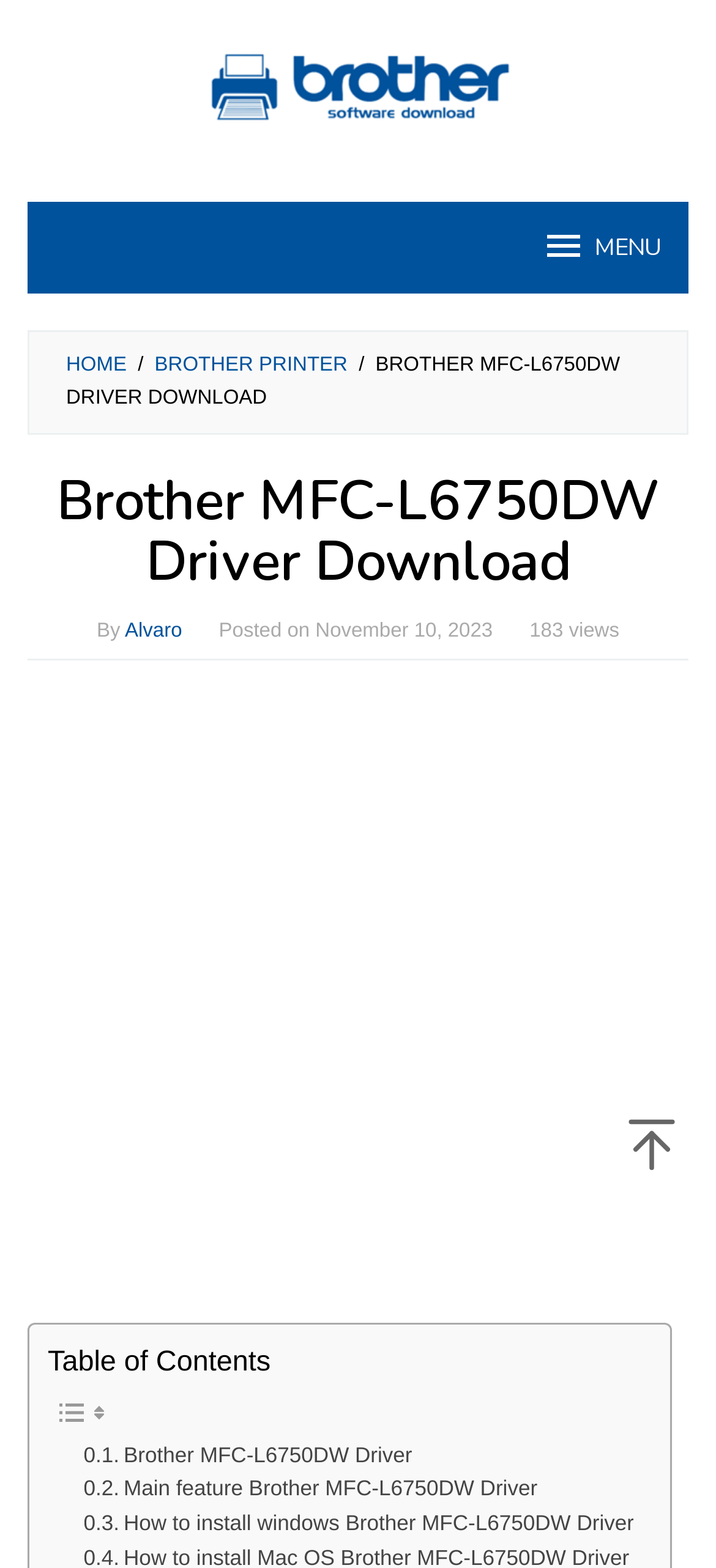Locate and provide the bounding box coordinates for the HTML element that matches this description: "Home".

[0.092, 0.226, 0.177, 0.24]